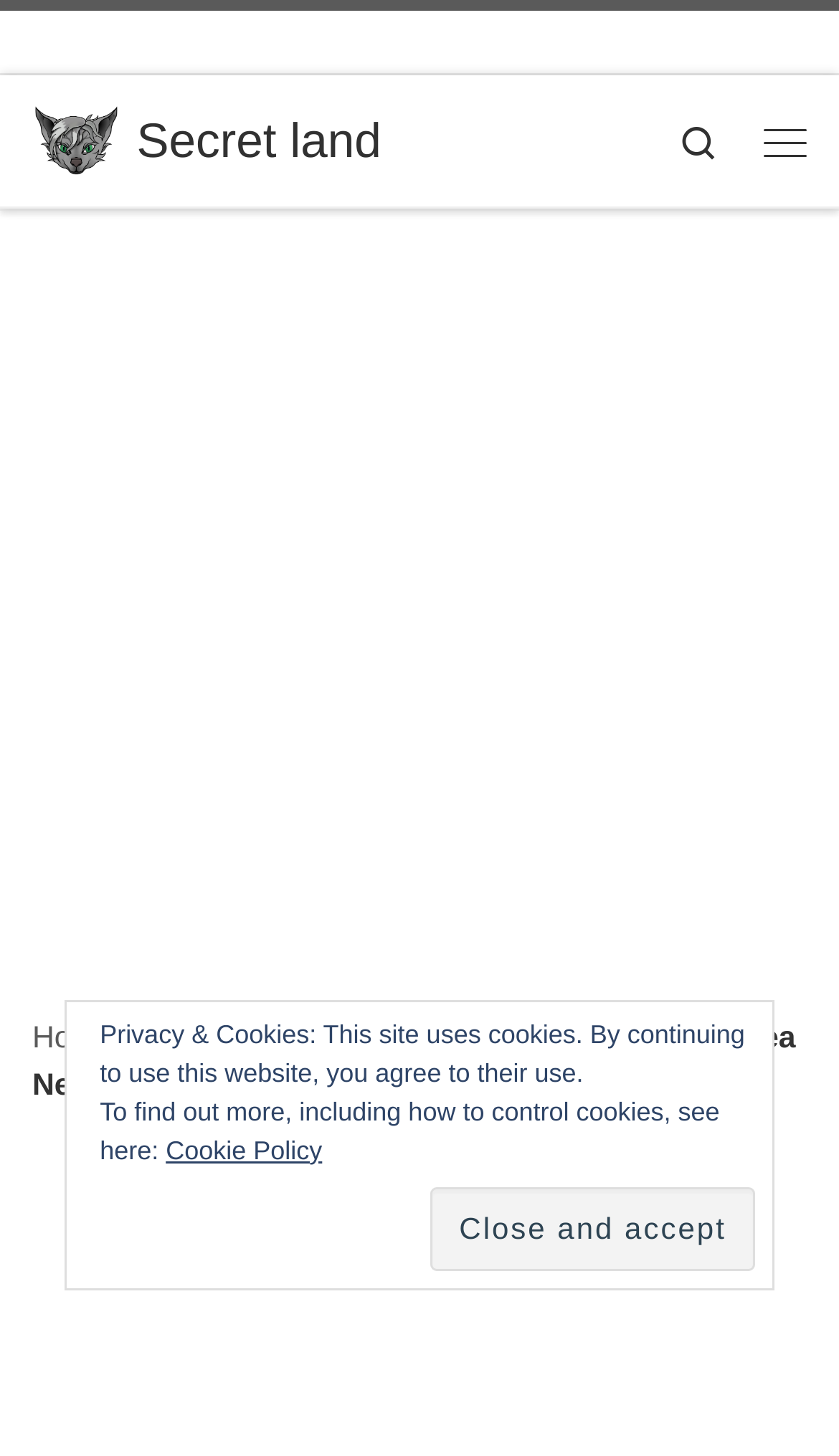What type of content is the webpage primarily about?
Look at the screenshot and respond with a single word or phrase.

History